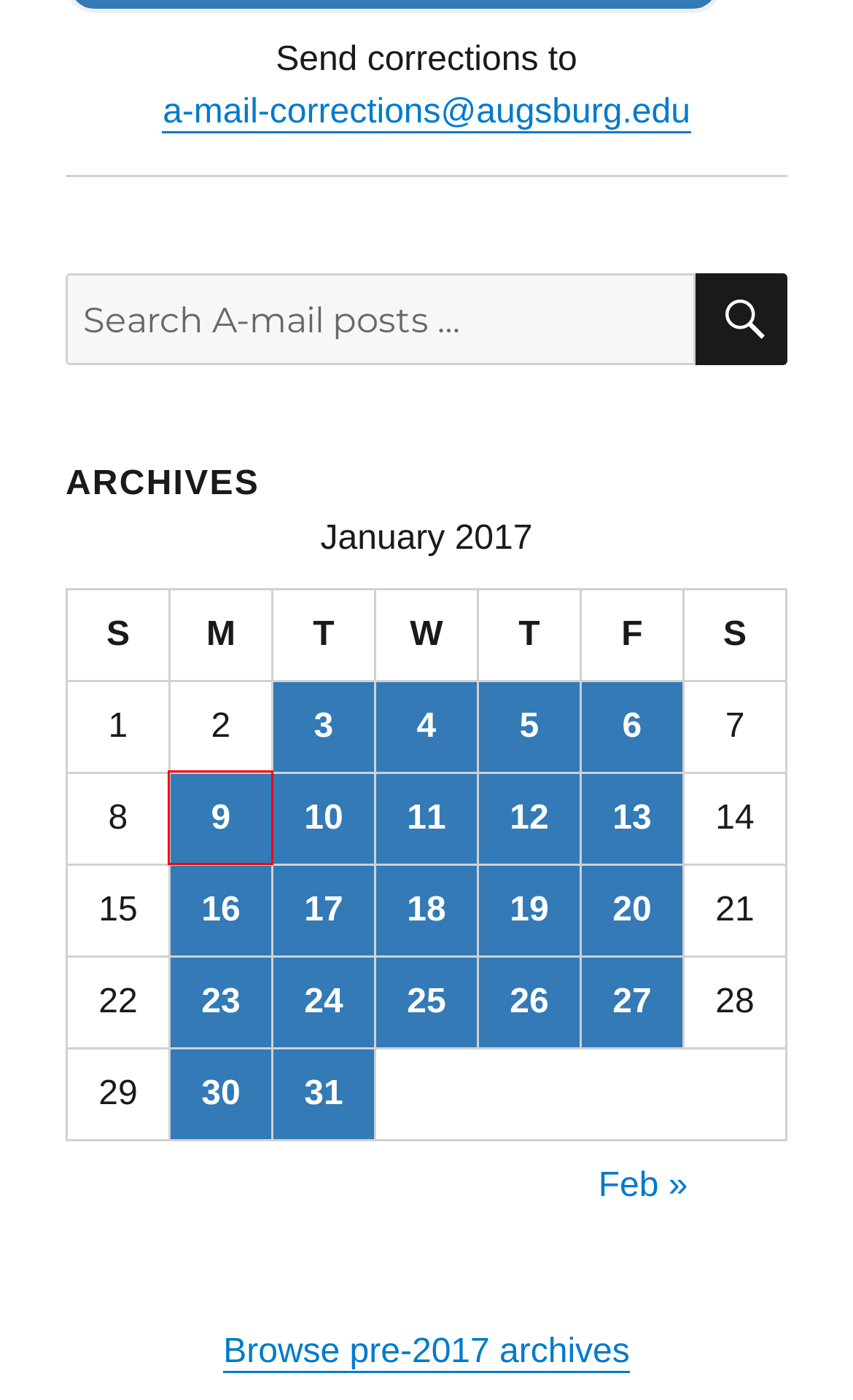Review the screenshot of a webpage which includes a red bounding box around an element. Select the description that best fits the new webpage once the element in the bounding box is clicked. Here are the candidates:
A. January 11, 2017 – A-mail
B. January 25, 2017 – A-mail
C. January 6, 2017 – A-mail
D. January 30, 2017 – A-mail
E. January 3, 2017 – A-mail
F. January 26, 2017 – A-mail
G. January 5, 2017 – A-mail
H. January 9, 2017 – A-mail

H